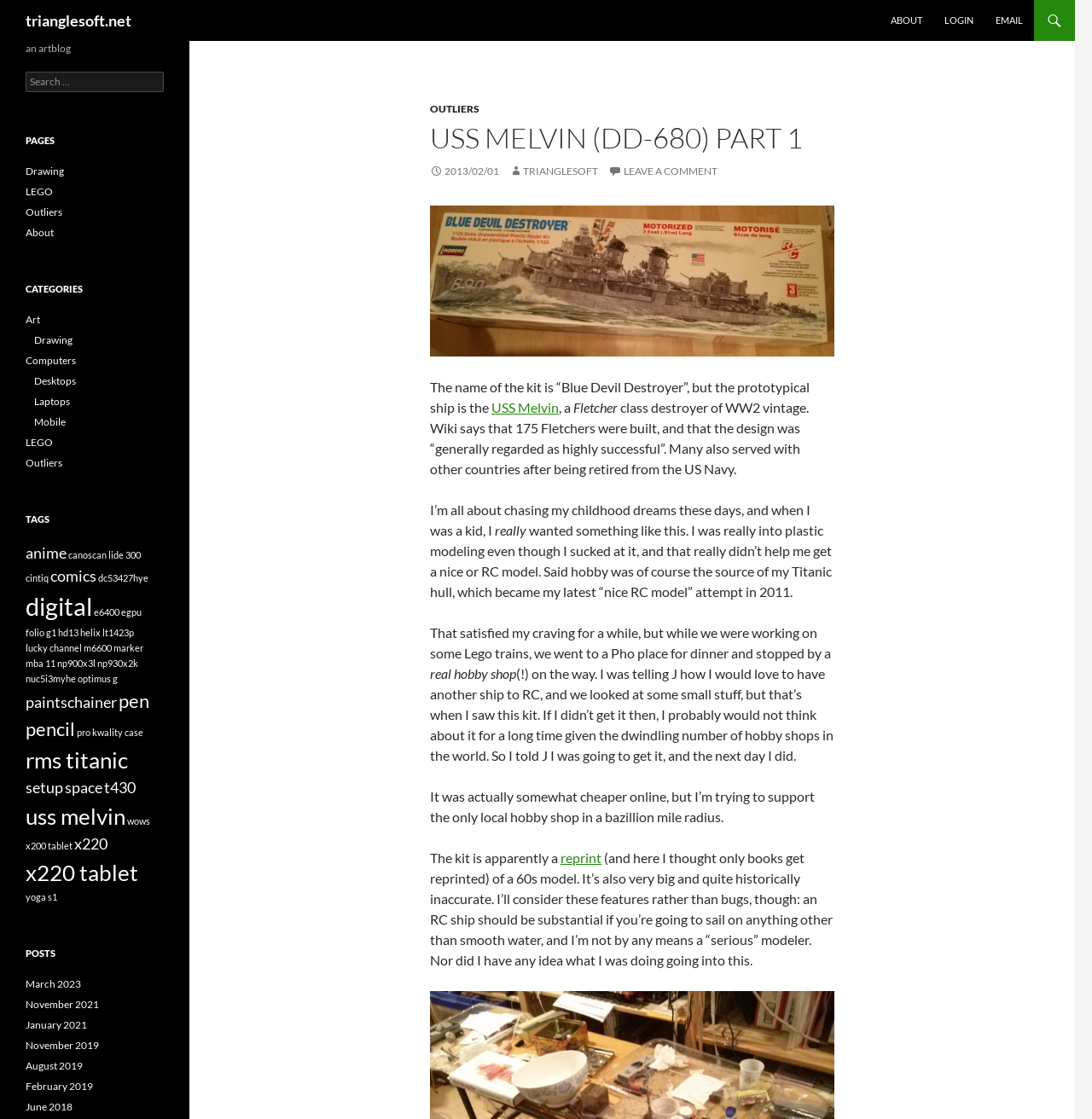Kindly determine the bounding box coordinates for the area that needs to be clicked to execute this instruction: "read the USS Melvin article".

[0.394, 0.357, 0.512, 0.371]